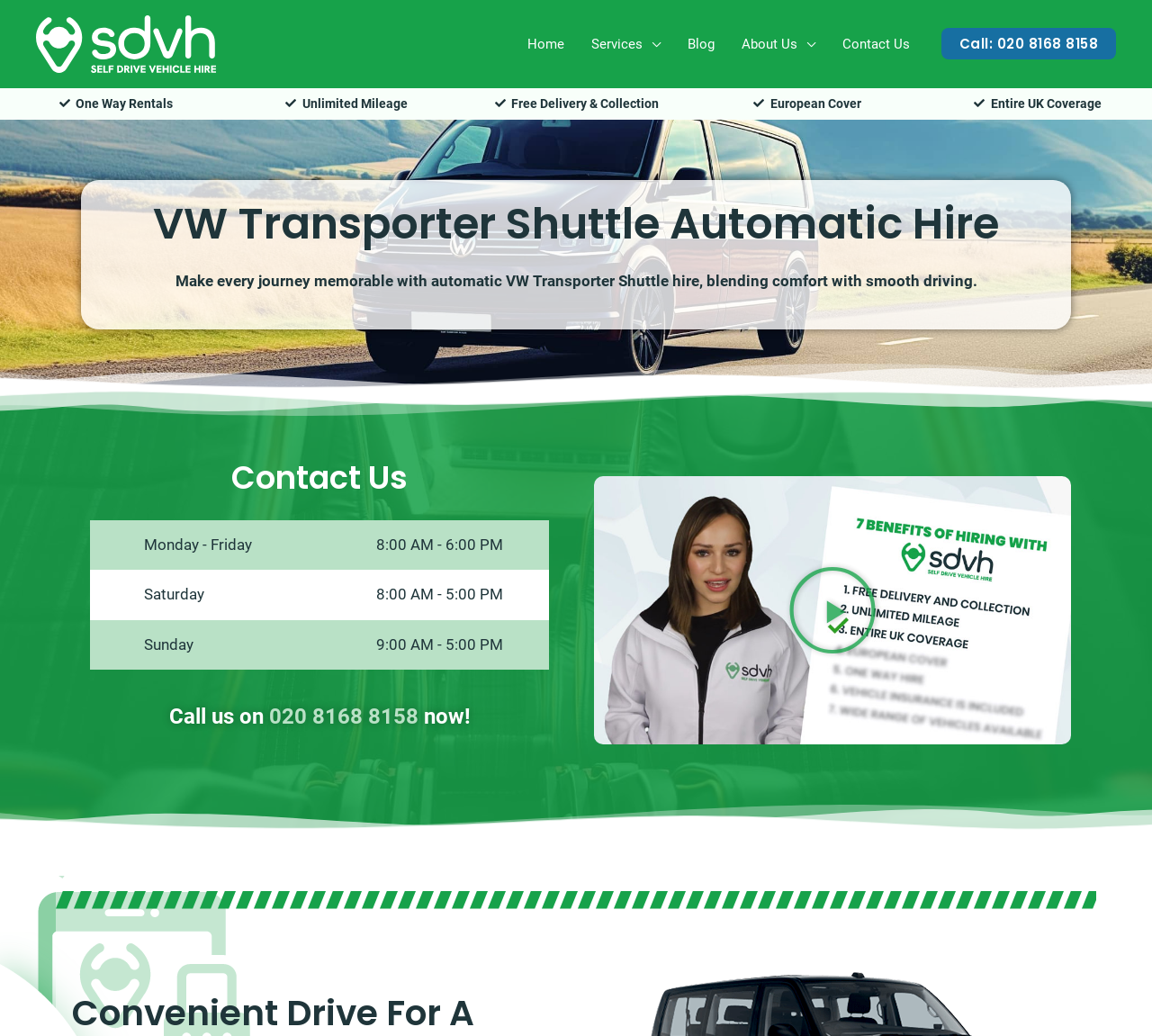Explain in detail what you observe on this webpage.

The webpage is about VW Transporter Shuttle Automatic Hire, a 9-seater vehicle rental service. At the top left, there is a logo of SDVH (Self Drive Vehicle Hire) accompanied by a link to the website. Next to it, there is a navigation menu with links to Home, Services, Blog, About Us, and Contact Us.

On the right side of the top section, there is a call-to-action link with a phone number, 020 8168 8158. Below this link, there are five static text elements highlighting the benefits of the rental service, including One Way Rentals, Unlimited Mileage, Free Delivery & Collection, European Cover, and Entire UK Coverage.

The main heading of the webpage, "VW Transporter Shuttle Automatic Hire", is centered and prominent. Below the heading, there is a descriptive paragraph about the rental service, emphasizing comfort and smooth driving.

On the left side of the page, there is a section with contact information, including a "Contact Us" link and office hours for Monday to Friday, Saturday, and Sunday. Next to this section, there is a call-to-action section with a "Call us on" message, a phone number link, and a "now!" prompt.

At the bottom of the page, there is a button to play a video about SDVH. Overall, the webpage is focused on promoting the VW Transporter Shuttle Automatic Hire service and providing easy access to contact information and benefits.